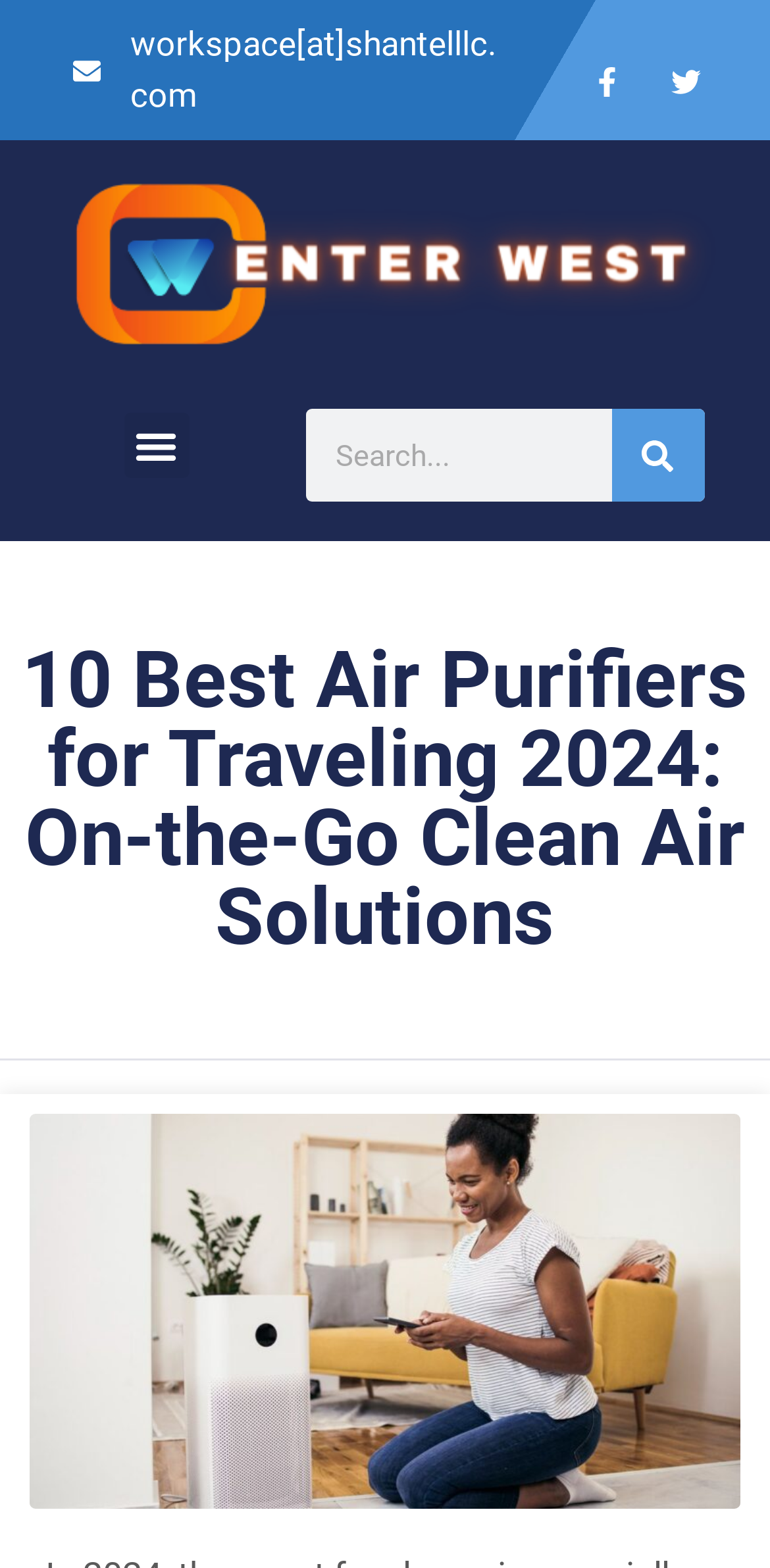Answer this question using a single word or a brief phrase:
Is the menu expanded?

No